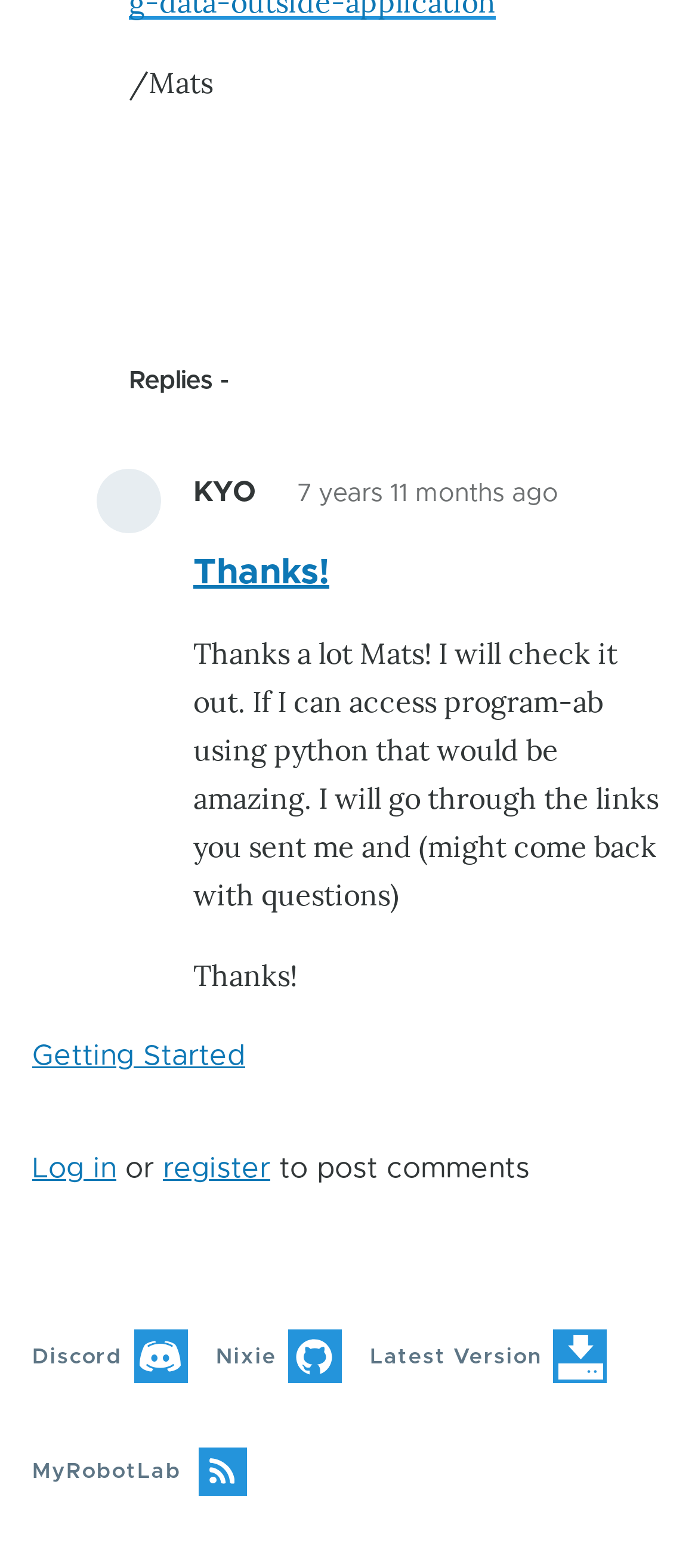Refer to the image and provide an in-depth answer to the question:
How long ago was the reply posted?

I found the answer by looking at the footer section of the article, where it displays the timestamp '7 years 11 months ago'.